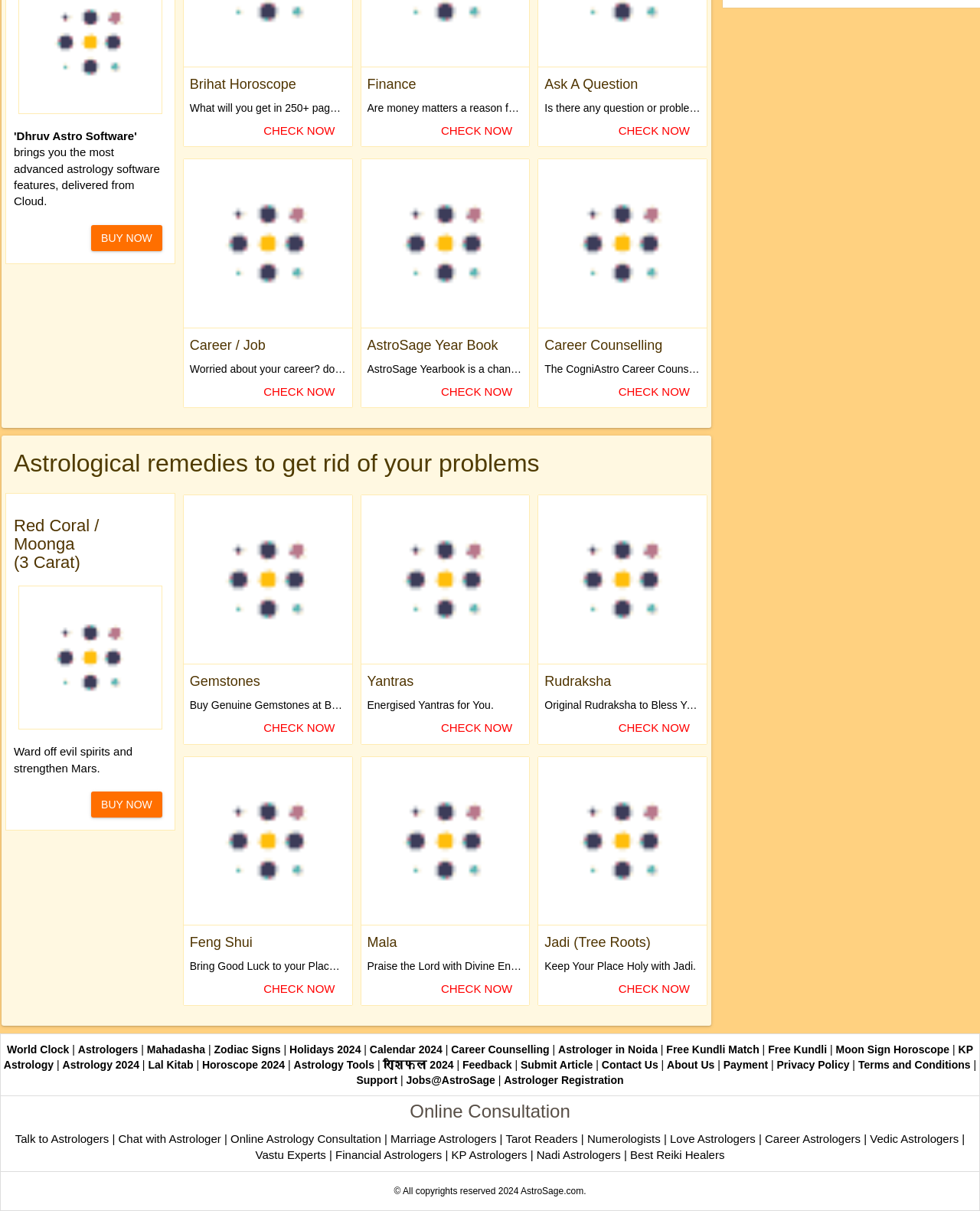Please determine the bounding box coordinates of the element to click in order to execute the following instruction: "Check career report". The coordinates should be four float numbers between 0 and 1, specified as [left, top, right, bottom].

[0.187, 0.132, 0.359, 0.271]